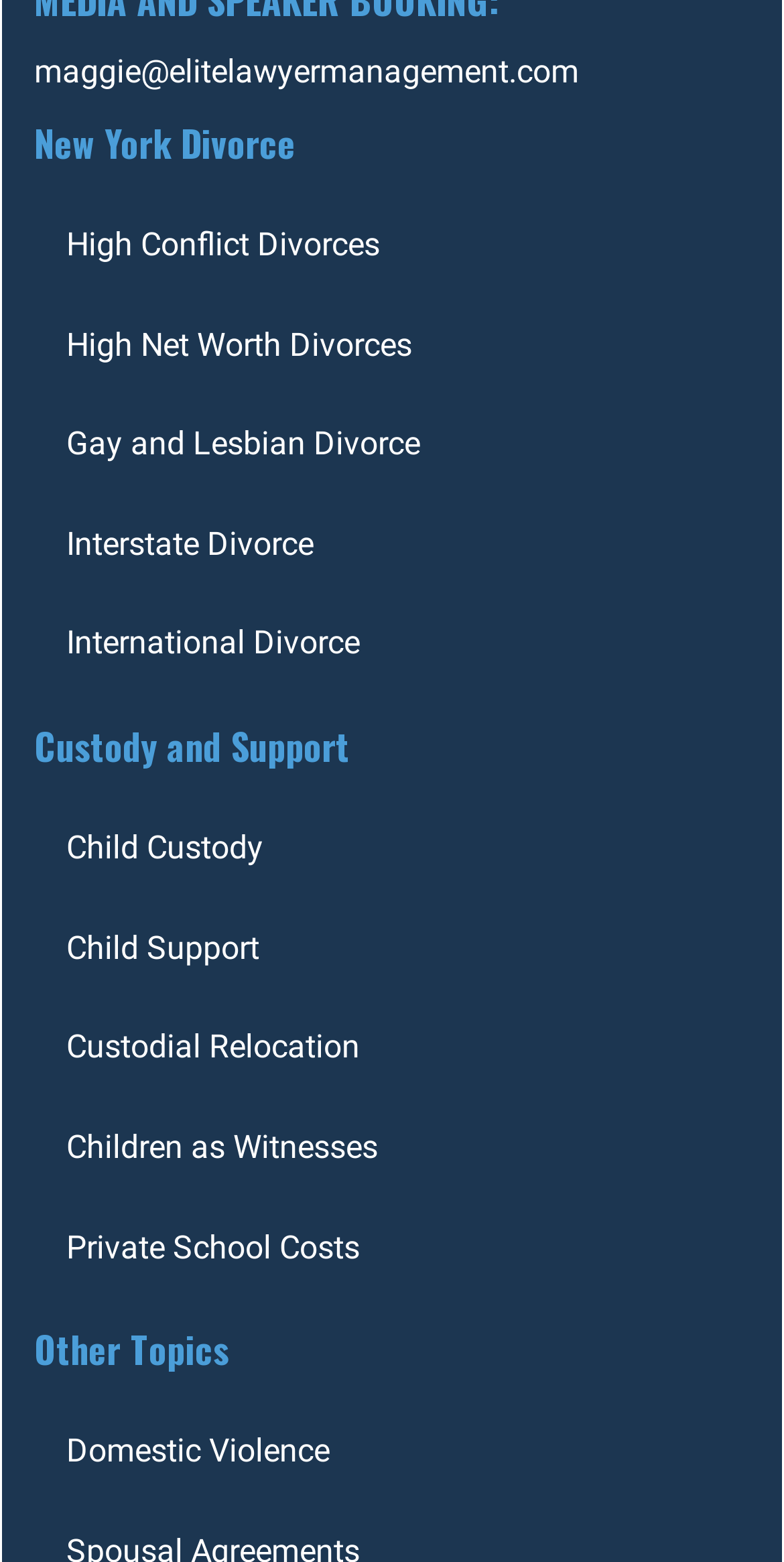Answer the question using only one word or a concise phrase: How many links are there under 'Other Topics'?

1